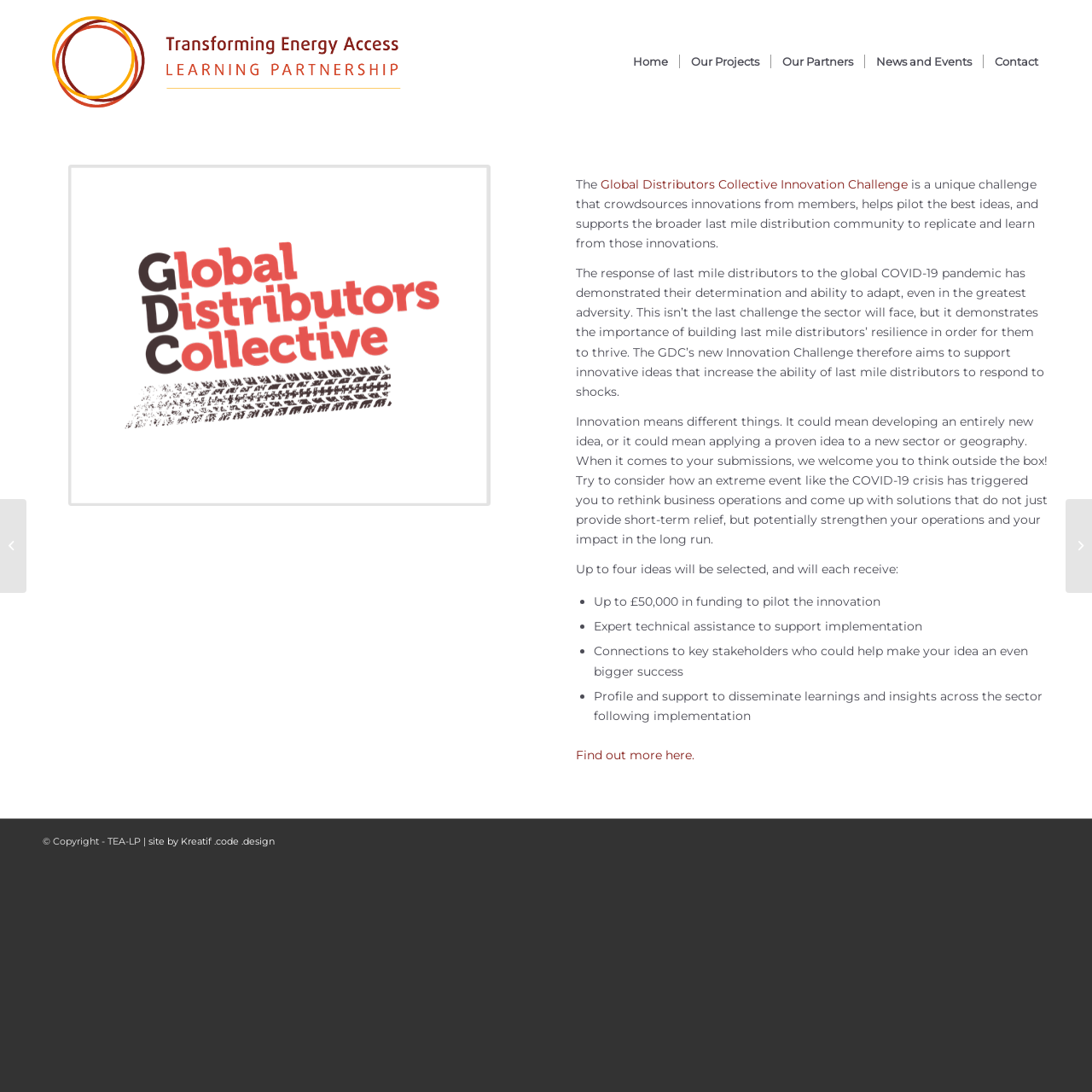Create a detailed summary of the webpage's content and design.

The webpage is about the GDC Innovation Challenge, which aims to transform energy access. At the top left corner, there is a logo of "tea-lp" accompanied by an image with the text "Transforming Energy Access". 

Below the logo, there is a navigation menu with five items: "Home", "Our Projects", "Our Partners", "News and Events", and "Contact". These menu items are evenly spaced and aligned horizontally across the top of the page.

The main content of the page is divided into two sections. The left section contains an image related to the GDC opportunity, while the right section has a series of paragraphs and links. The first paragraph introduces the GDC Innovation Challenge, which crowdsources innovations from members and supports the last mile distribution community. 

The following paragraphs explain the importance of building resilience in the sector, the concept of innovation, and the benefits of participating in the challenge. The benefits include up to £50,000 in funding, expert technical assistance, connections to key stakeholders, and profile and support to disseminate learnings and insights.

There is a call-to-action link "Find out more here" at the bottom of the right section. 

At the bottom of the page, there is a footer section with a copyright notice and a link to the website designer. There are also two links to external events, a webinar and a conference, on the left and right sides of the page, respectively.